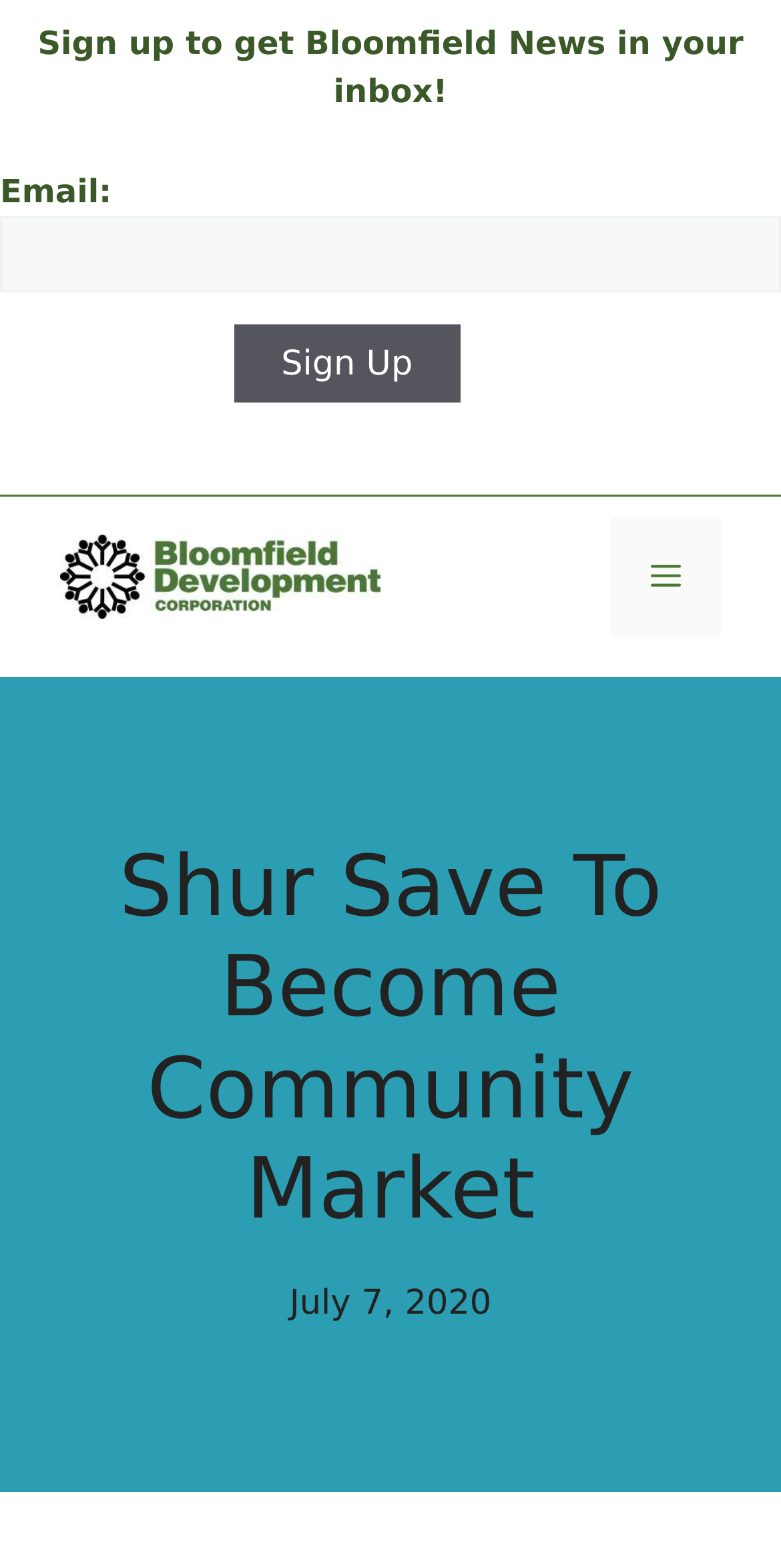Please locate the UI element described by "alt="Bloomfield Development Corporation"" and provide its bounding box coordinates.

[0.077, 0.354, 0.487, 0.38]